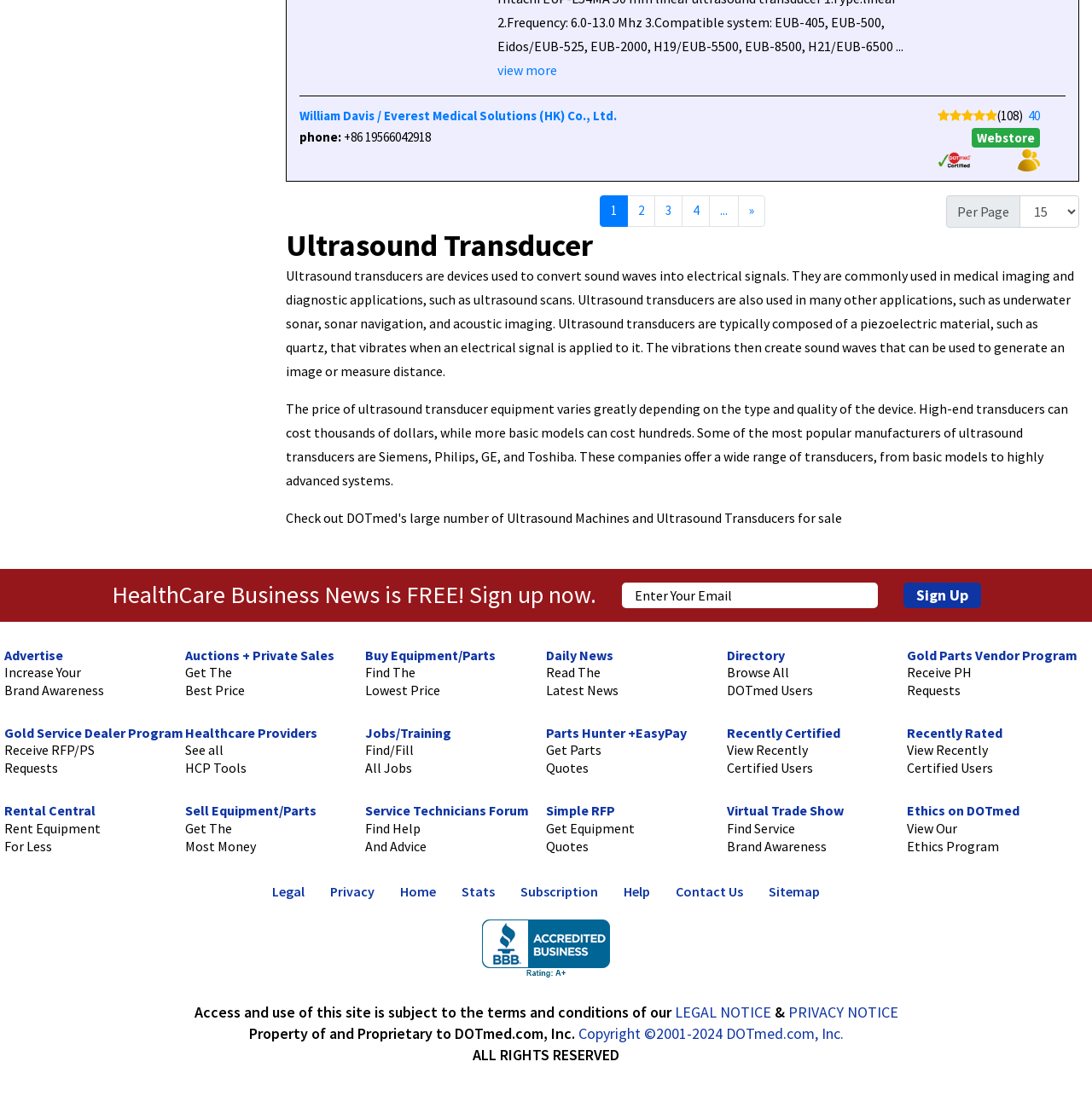What is the purpose of the textbox?
Please use the image to provide a one-word or short phrase answer.

Enter Your Email